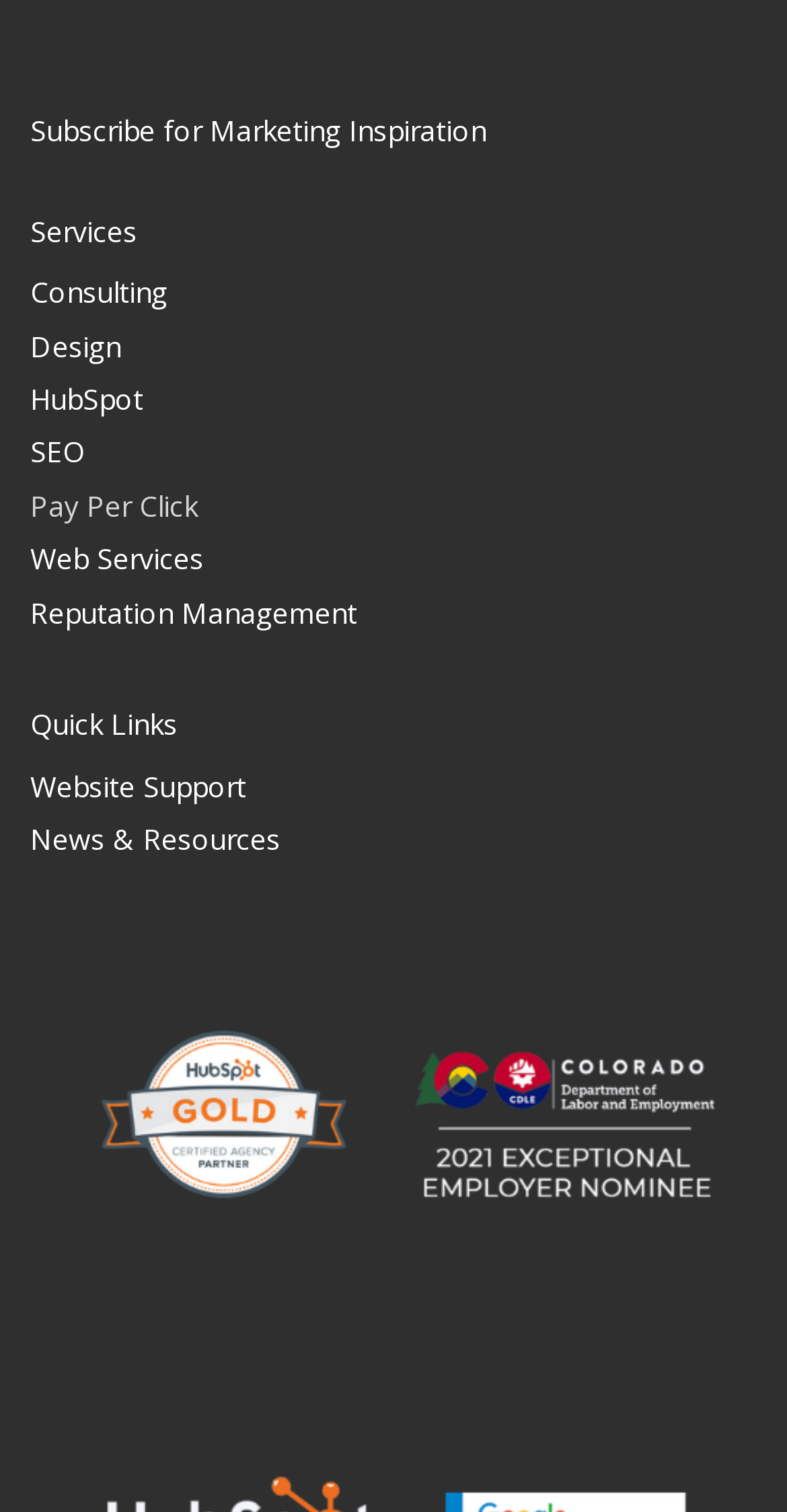Indicate the bounding box coordinates of the clickable region to achieve the following instruction: "Log in or sign up."

None